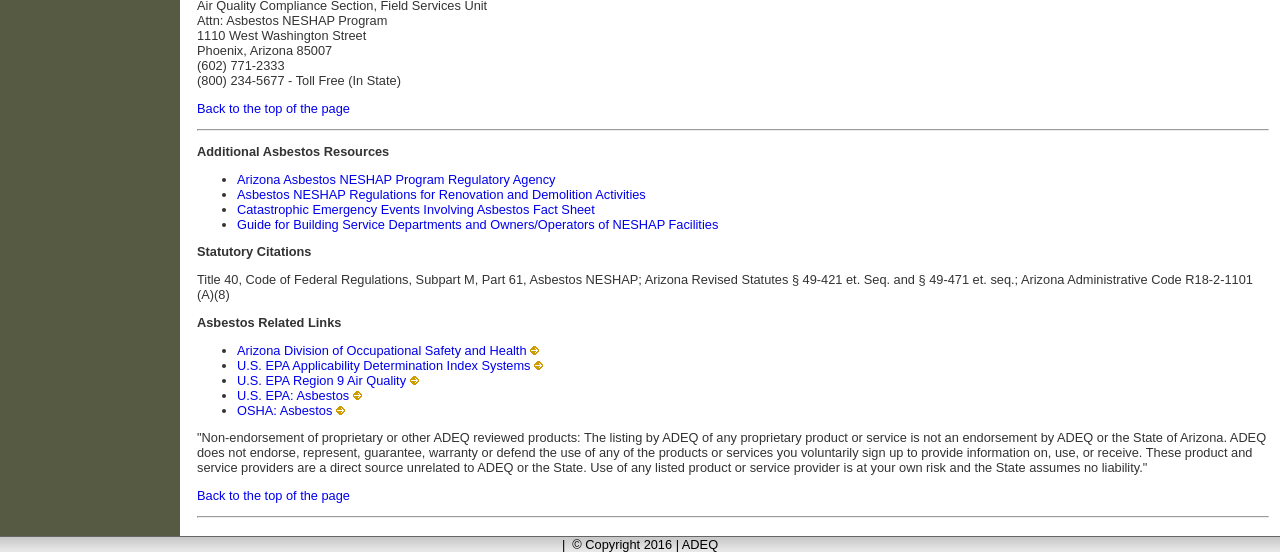Please identify the bounding box coordinates of the element that needs to be clicked to perform the following instruction: "Click on 'Back to the top of the page'".

[0.154, 0.183, 0.273, 0.21]